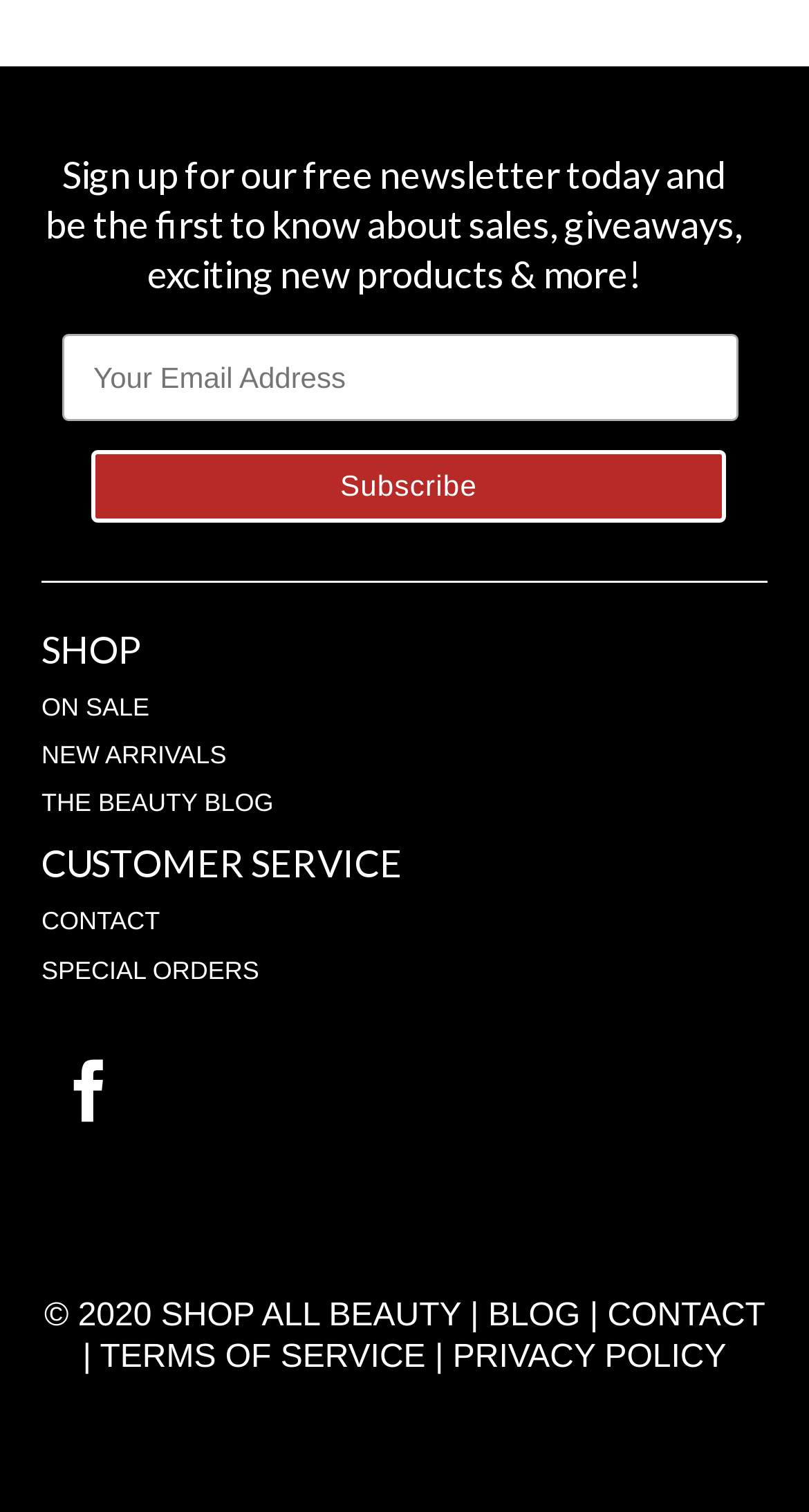Please identify the bounding box coordinates of the region to click in order to complete the given instruction: "Visit the ON SALE page". The coordinates should be four float numbers between 0 and 1, i.e., [left, top, right, bottom].

[0.051, 0.458, 0.185, 0.477]